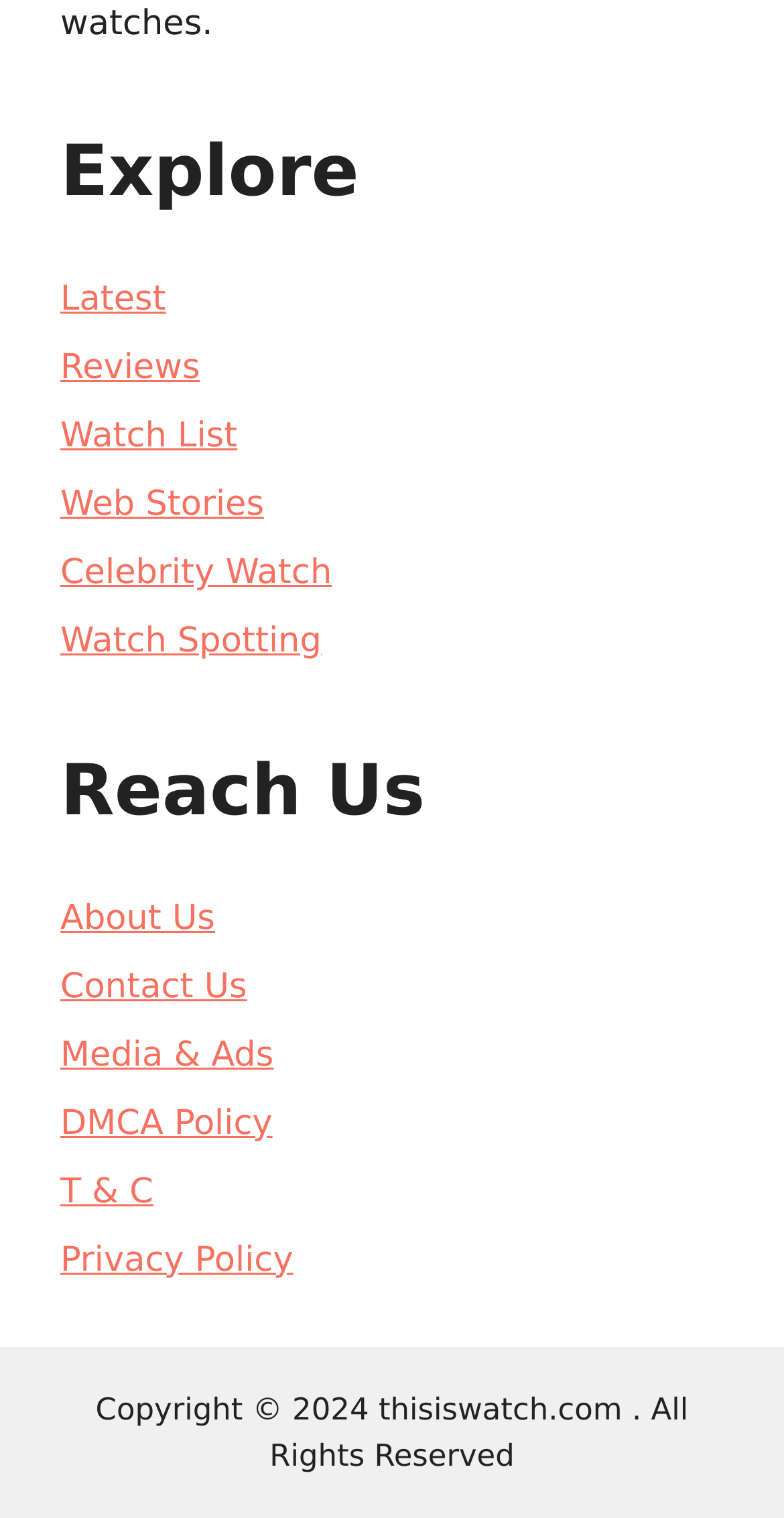Bounding box coordinates are specified in the format (top-left x, top-left y, bottom-right x, bottom-right y). All values are floating point numbers bounded between 0 and 1. Please provide the bounding box coordinate of the region this sentence describes: Media & Ads

[0.077, 0.682, 0.349, 0.708]